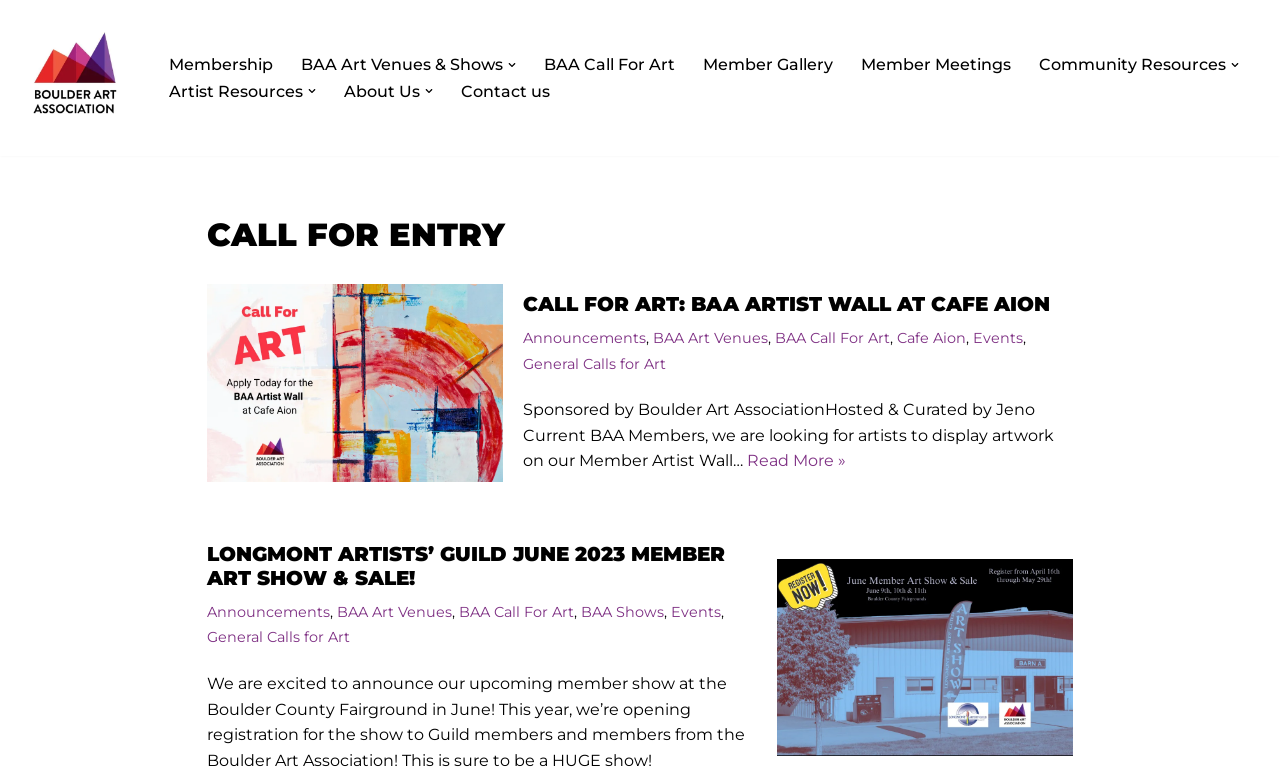Select the bounding box coordinates of the element I need to click to carry out the following instruction: "Open the 'BAA Call For Art' submenu".

[0.425, 0.066, 0.527, 0.1]